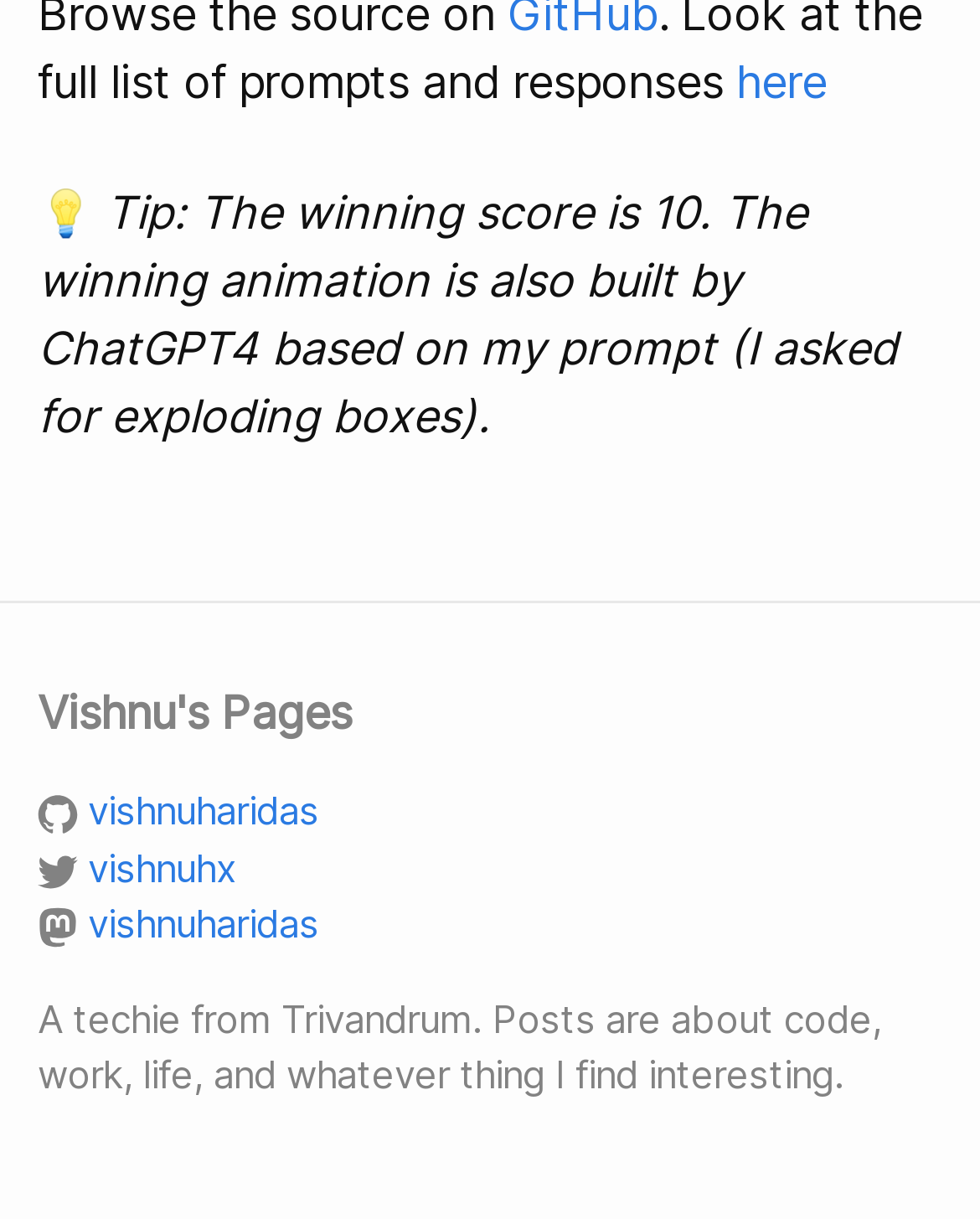What is the winning score?
Look at the image and answer with only one word or phrase.

10